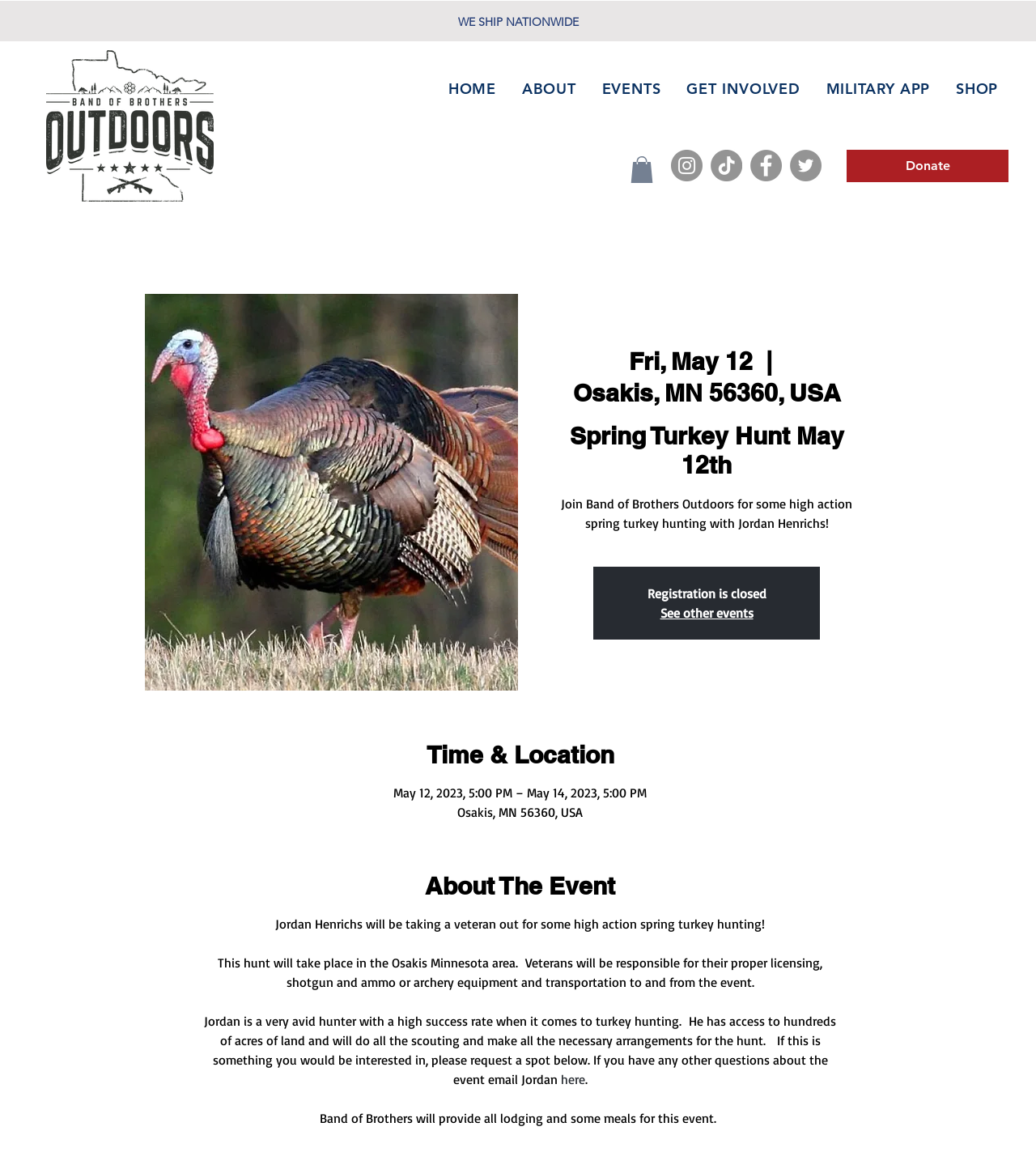Please extract the webpage's main title and generate its text content.

Spring Turkey Hunt May 12th